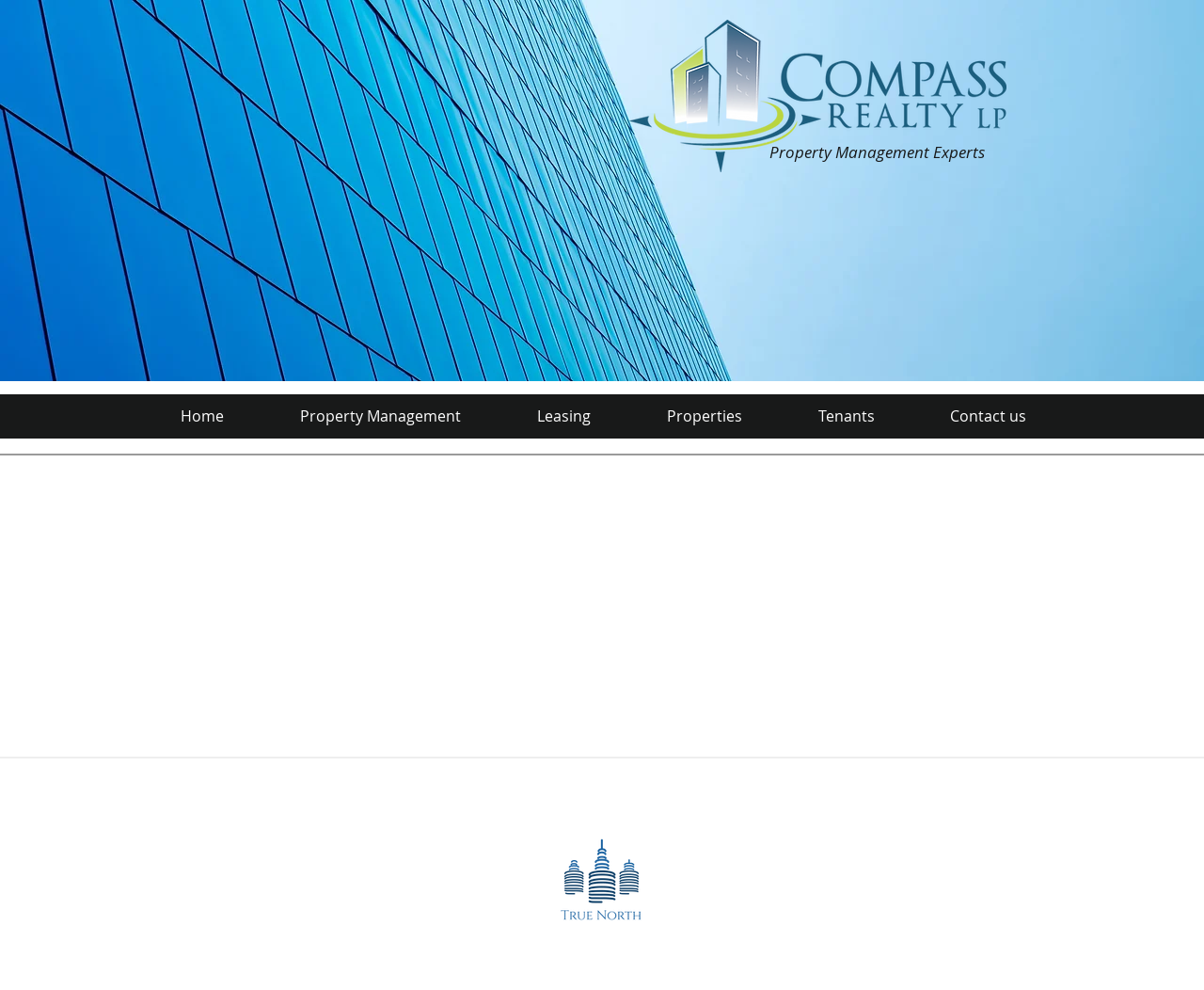Using the webpage screenshot, find the UI element described by Sports. Provide the bounding box coordinates in the format (top-left x, top-left y, bottom-right x, bottom-right y), ensuring all values are floating point numbers between 0 and 1.

None